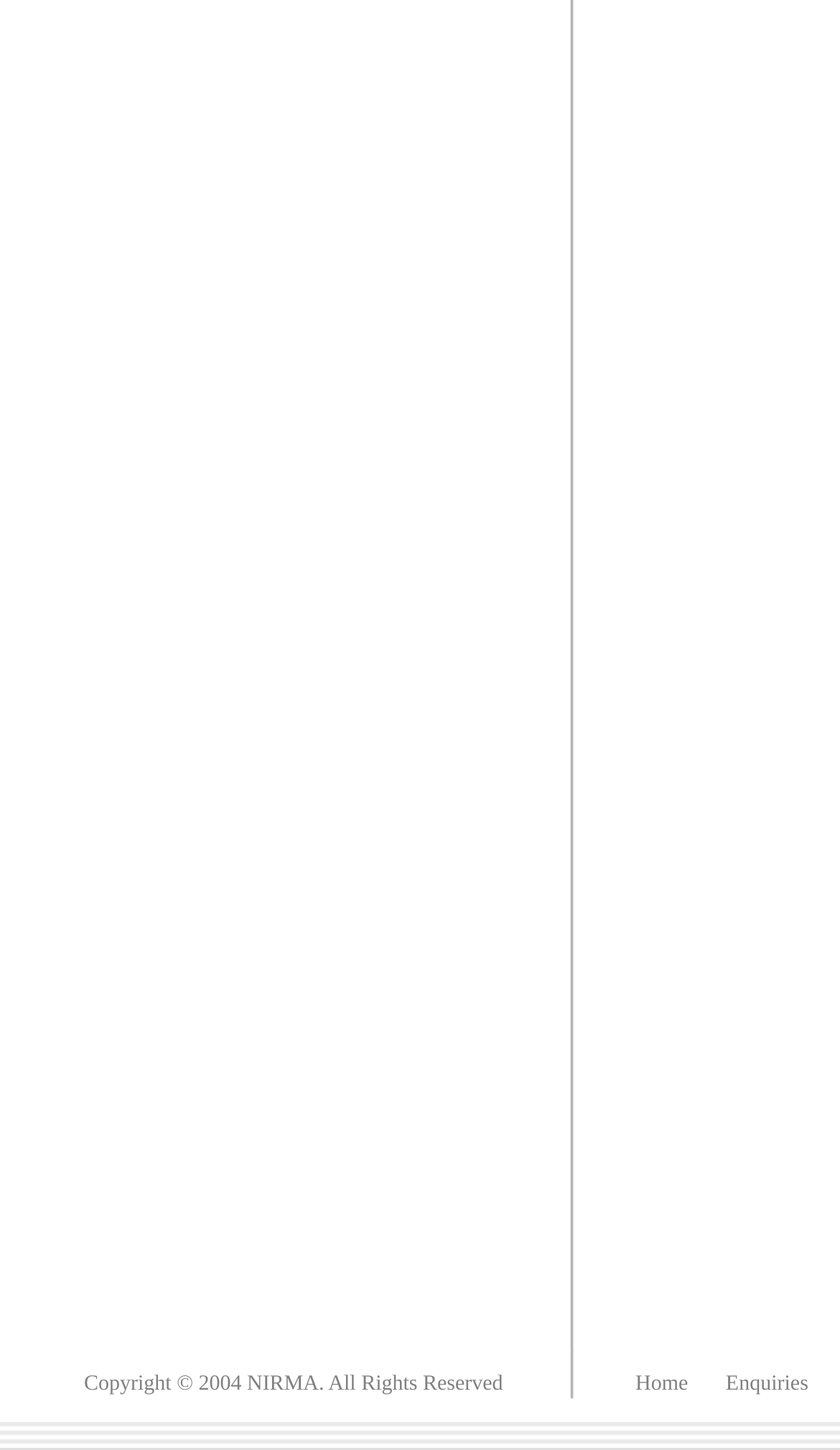How many columns are in the footer section?
Answer the question based on the image using a single word or a brief phrase.

3